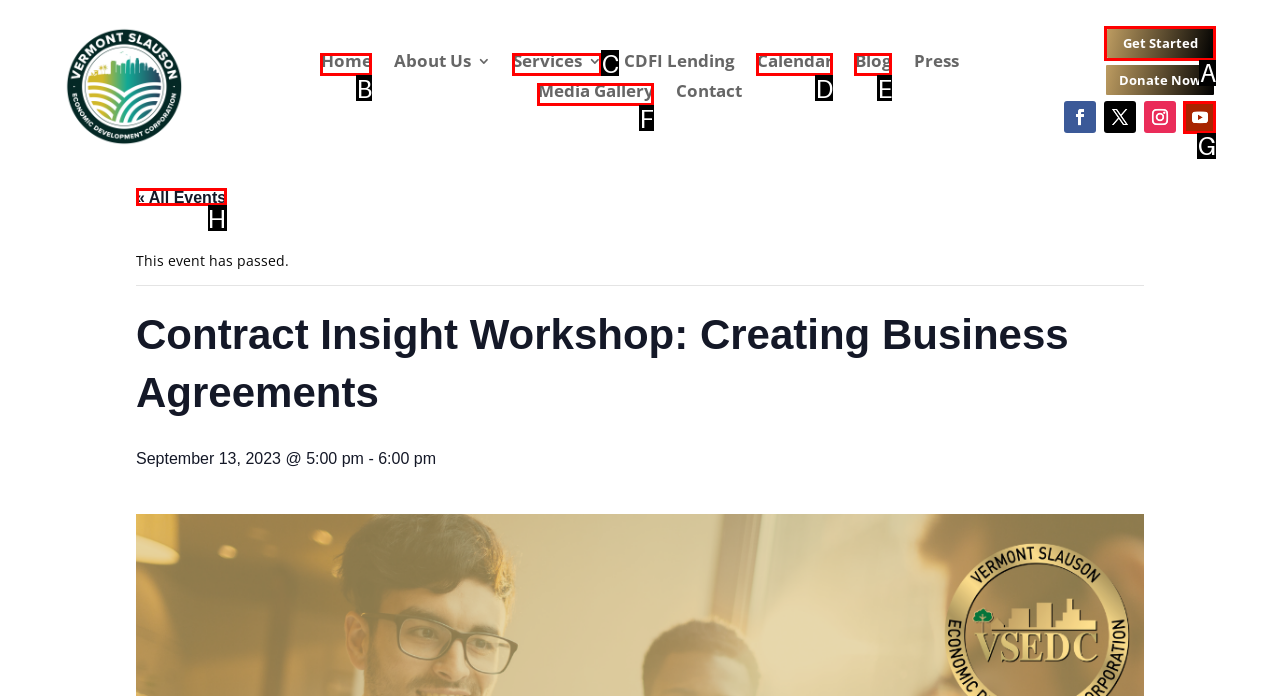Identify the letter of the UI element that fits the description: Calendar
Respond with the letter of the option directly.

D